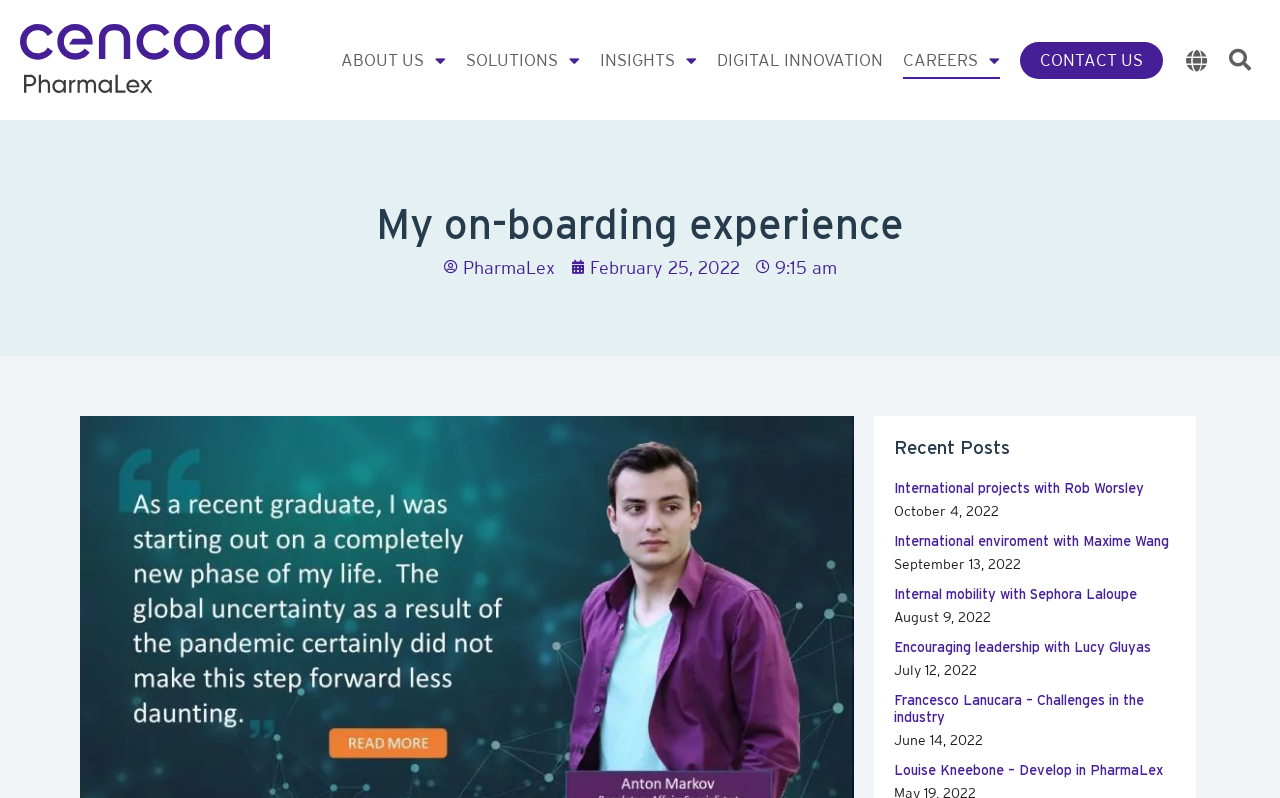Create a detailed description of the webpage's content and layout.

The webpage is about a personal on-boarding experience at PharmaLex, a company in the pharmaceutical industry. At the top left corner, there is a logo of Cencora PharmaLex. Next to the logo, there are several navigation links, including "ABOUT US", "SOLUTIONS", "INSIGHTS", "DIGITAL INNOVATION", "CAREERS", "CONTACT US", and "Global Reach". These links are aligned horizontally and take up the top section of the page.

Below the navigation links, there is a search bar with a search button on the right side. The search bar is located at the top right corner of the page.

The main content of the page is divided into two sections. The first section has a heading "My on-boarding experience" and a subheading "PharmaLex" below it. The date "February 25, 2022" and the time "9:15 am" are displayed below the subheading.

The second section has a heading "Recent Posts" and lists several articles below it. Each article has a title, a date, and a brief summary. The articles are listed in a vertical column, with the most recent article at the top. The titles of the articles include "International projects with Rob Worsley", "International environment with Maxime Wang", "Internal mobility with Sephora Laloupe", "Encouraging leadership with Lucy Gluyas", and "Francesco Lanucara – Challenges in the industry".